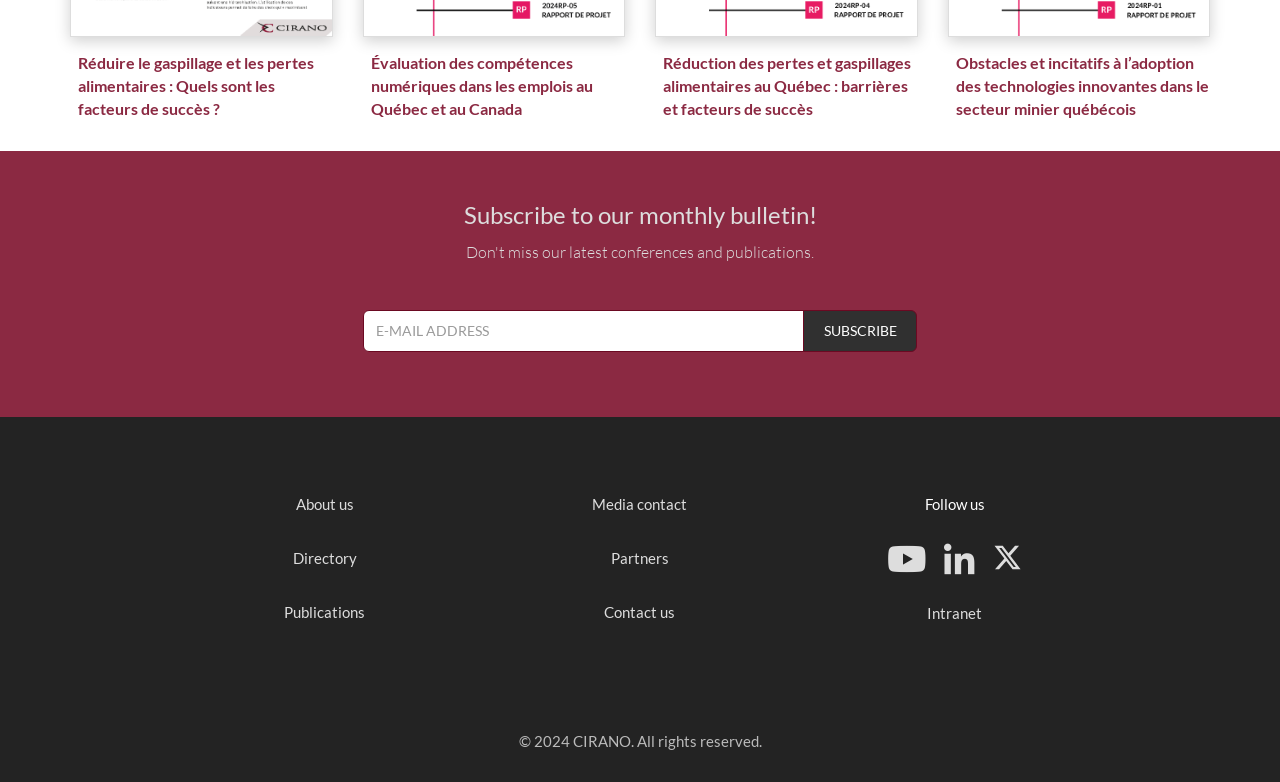Answer the question using only one word or a concise phrase: What are the social media platforms available for following?

Three